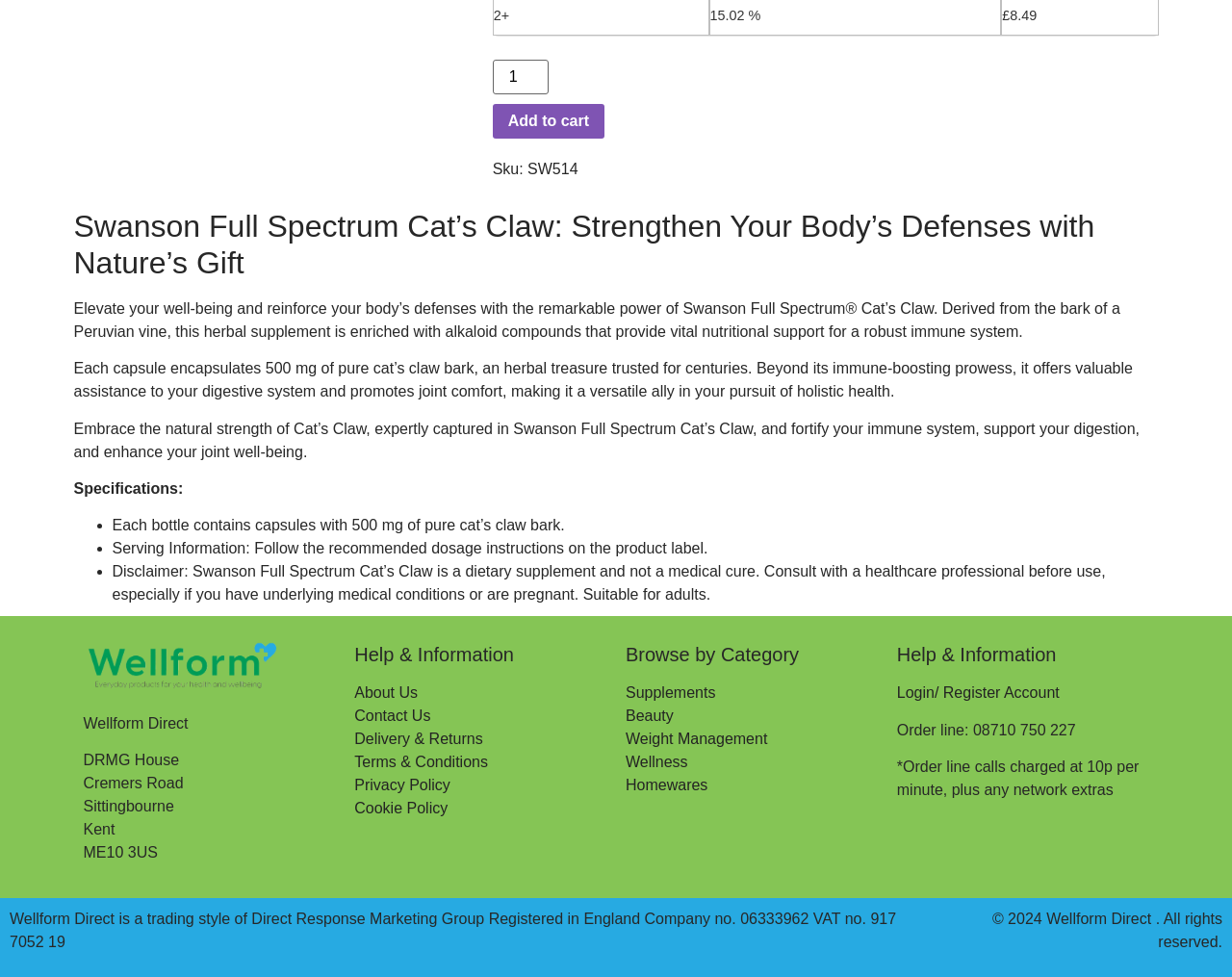Extract the bounding box coordinates for the HTML element that matches this description: "Login/ Register Account". The coordinates should be four float numbers between 0 and 1, i.e., [left, top, right, bottom].

[0.728, 0.701, 0.86, 0.718]